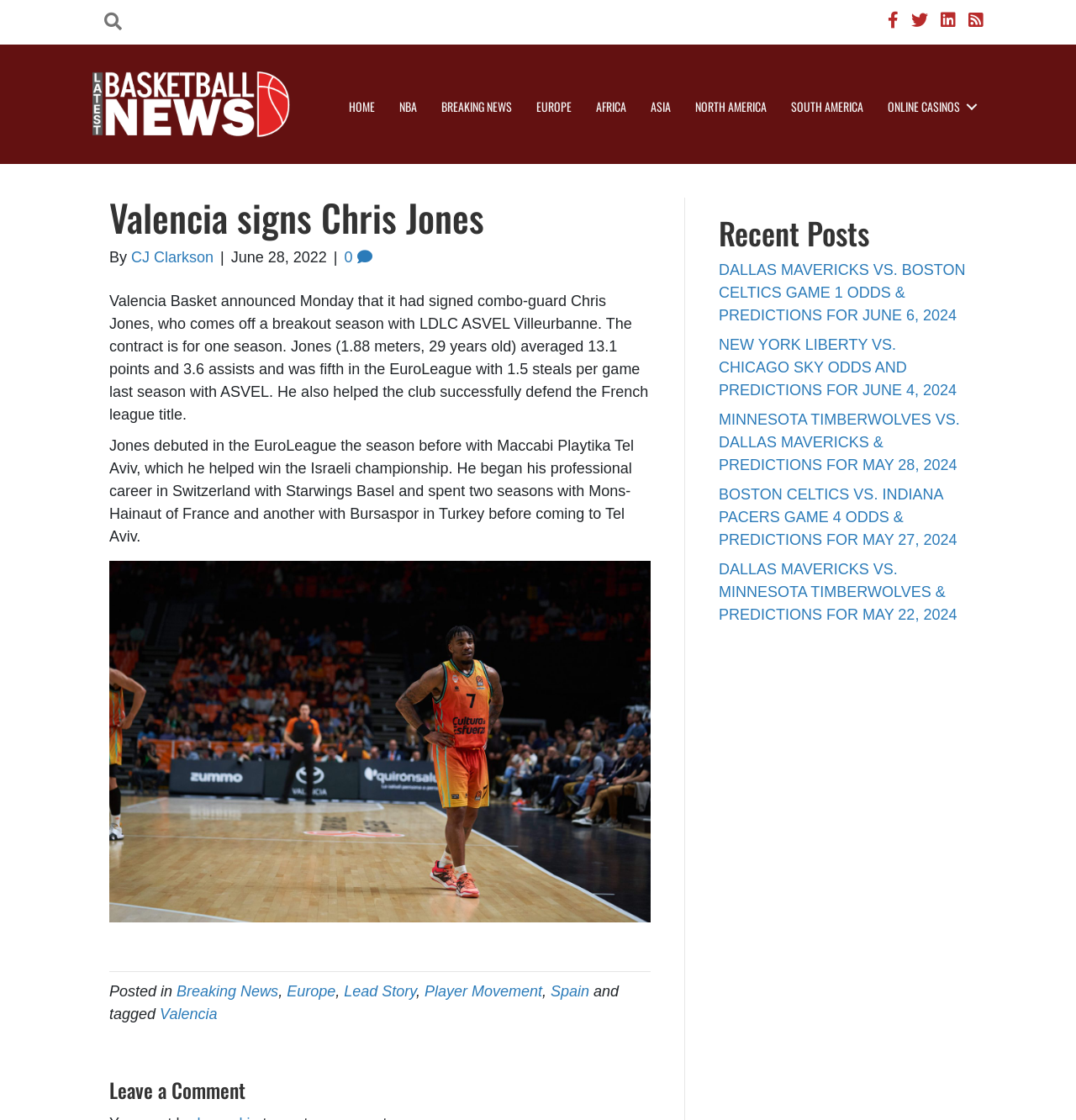How many links are in the navigation menu?
Answer the question with a single word or phrase by looking at the picture.

9